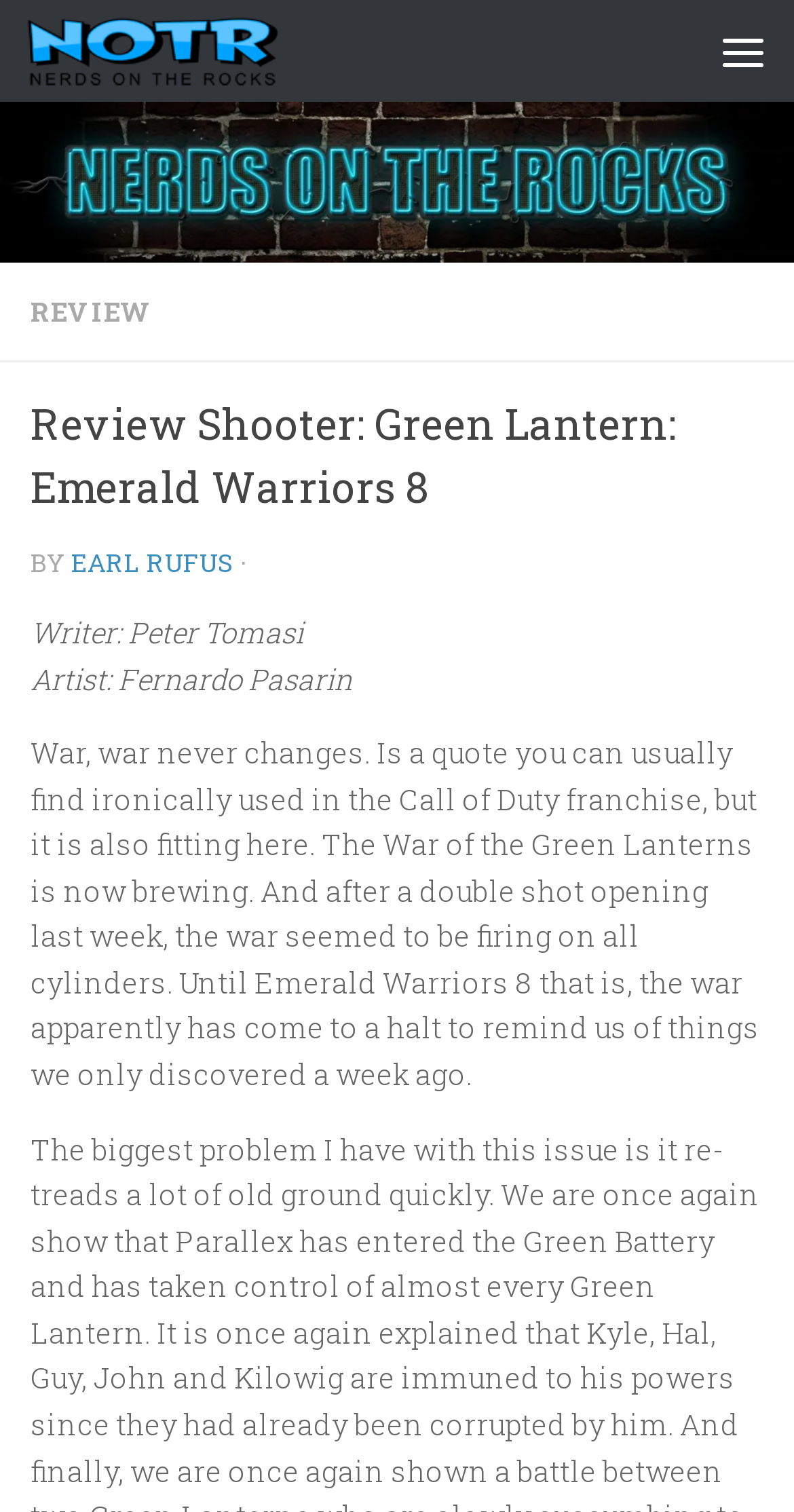Locate and extract the headline of this webpage.

Review Shooter: Green Lantern: Emerald Warriors 8